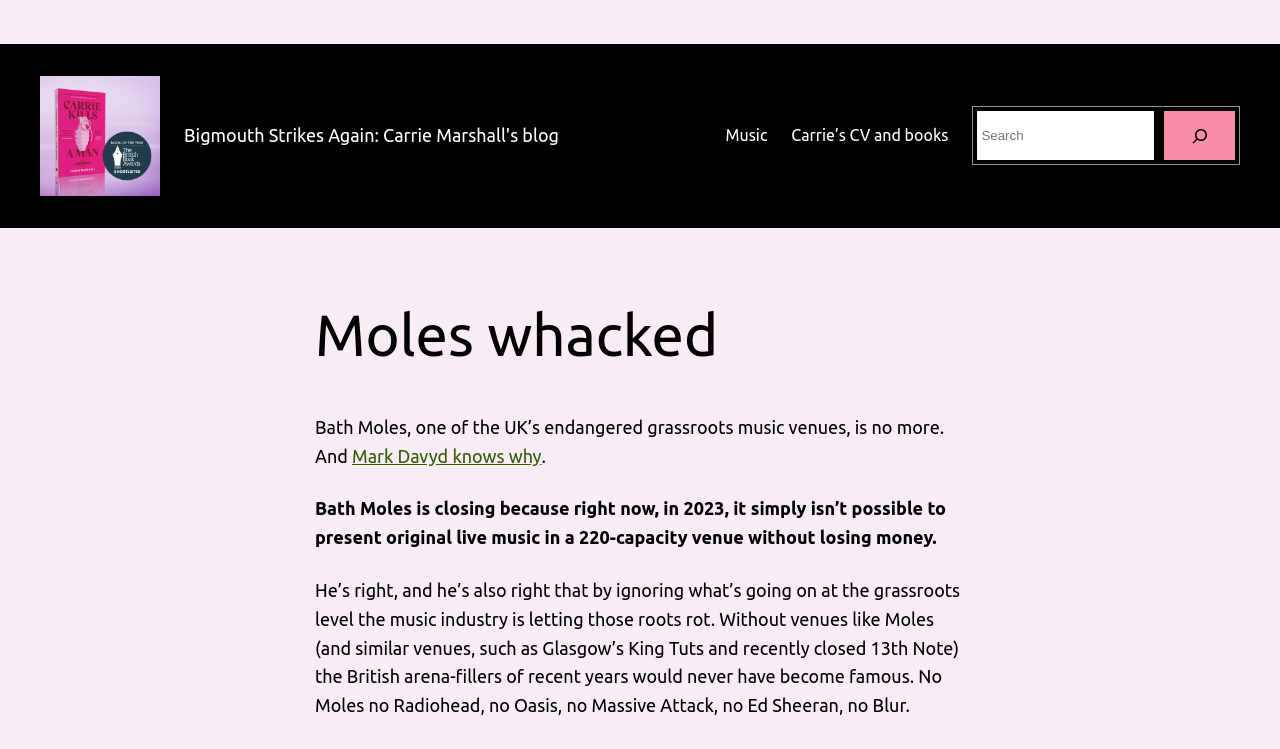Determine the bounding box for the UI element that matches this description: "Music".

[0.567, 0.164, 0.599, 0.198]